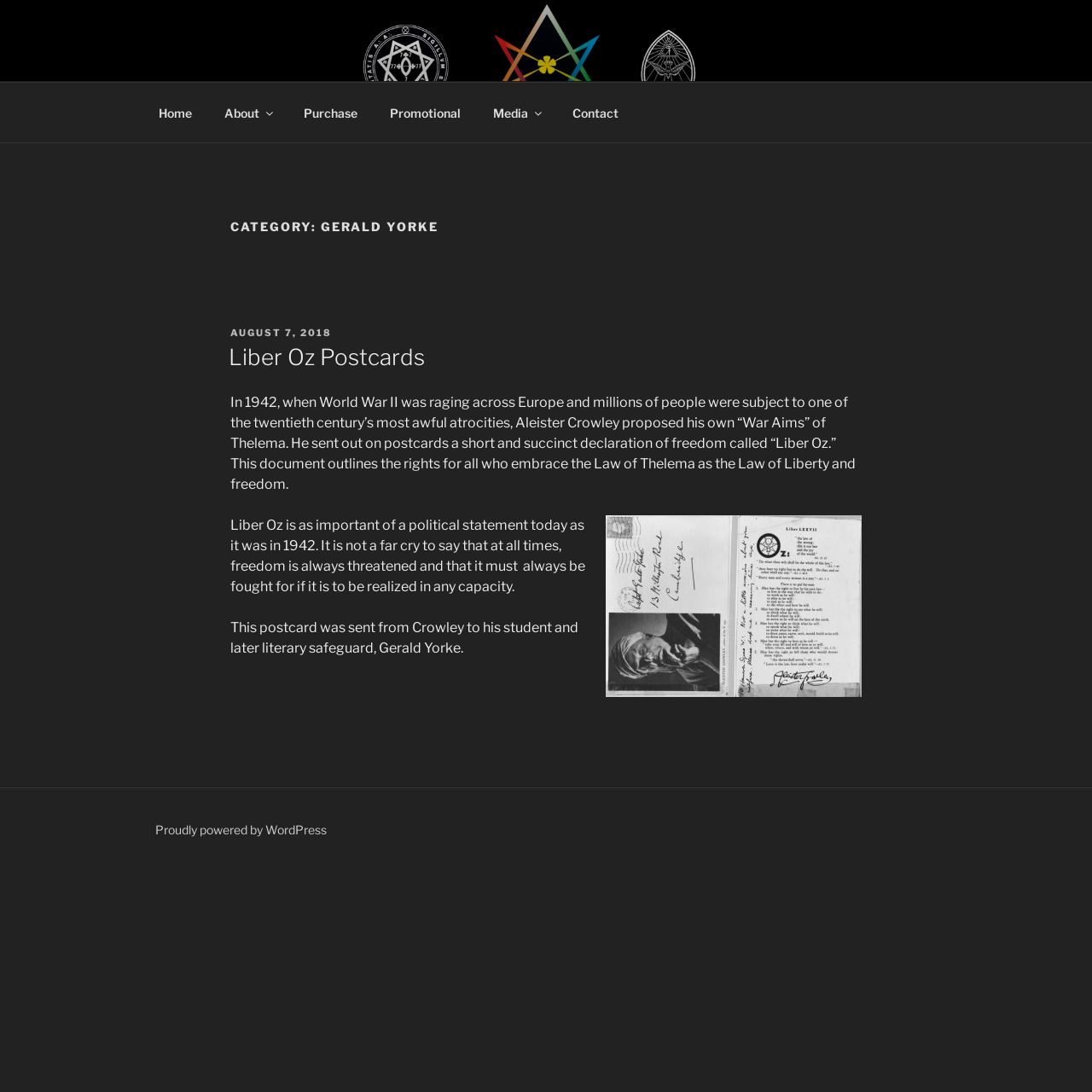Show the bounding box coordinates for the HTML element as described: "About".

[0.191, 0.084, 0.262, 0.122]